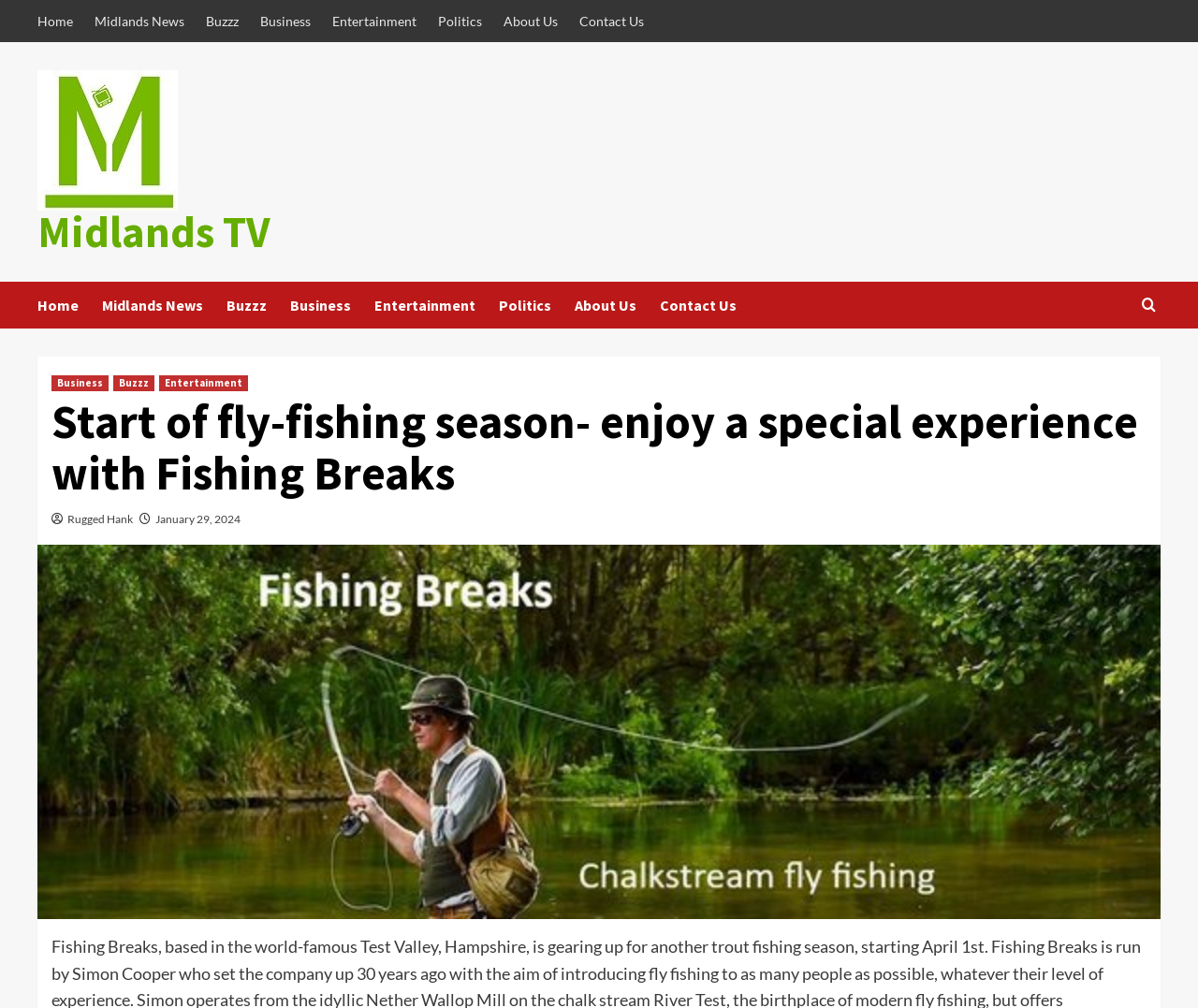Please identify the bounding box coordinates of the area I need to click to accomplish the following instruction: "visit midlands tv".

[0.031, 0.07, 0.148, 0.209]